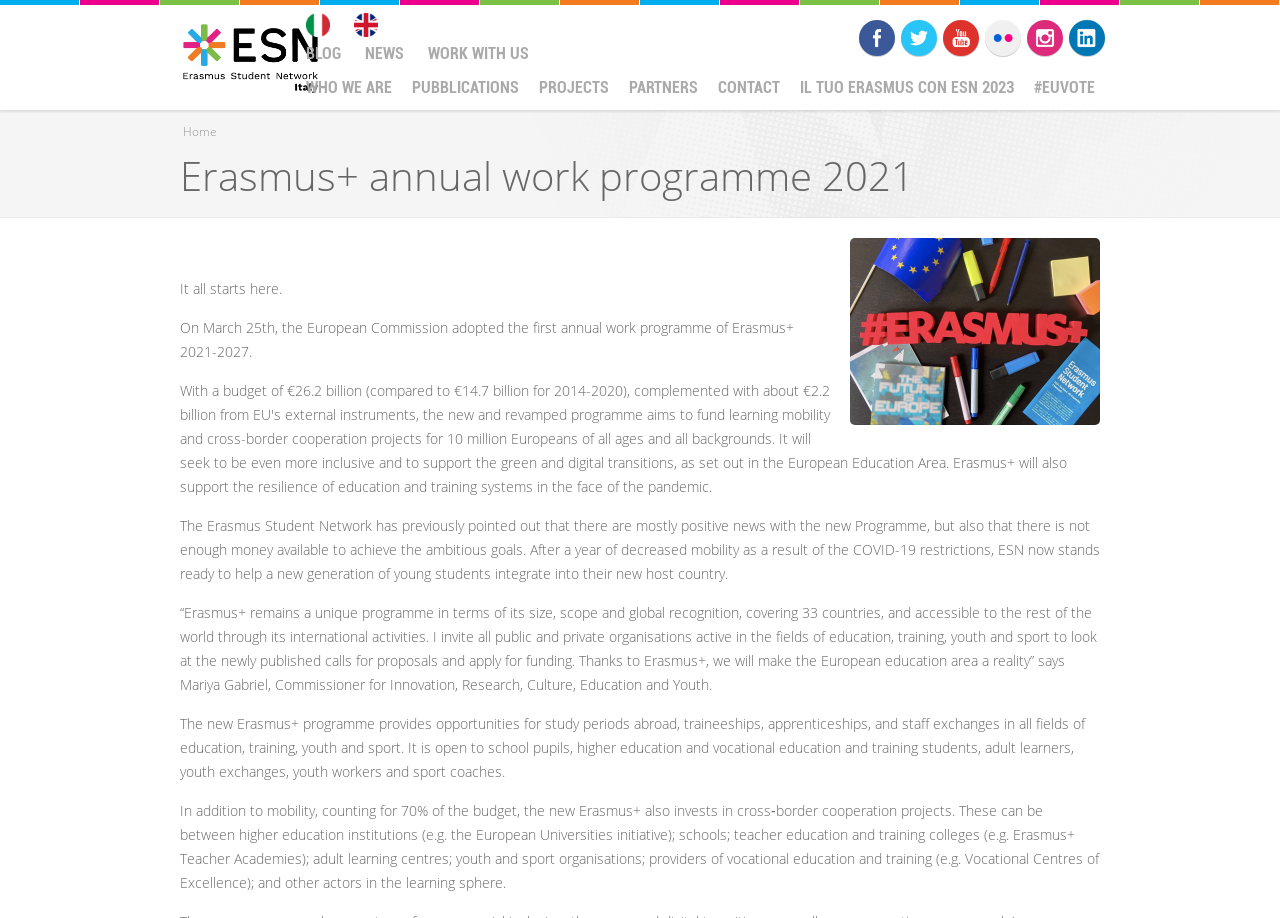What is the main heading displayed on the webpage? Please provide the text.

Erasmus+ annual work programme 2021